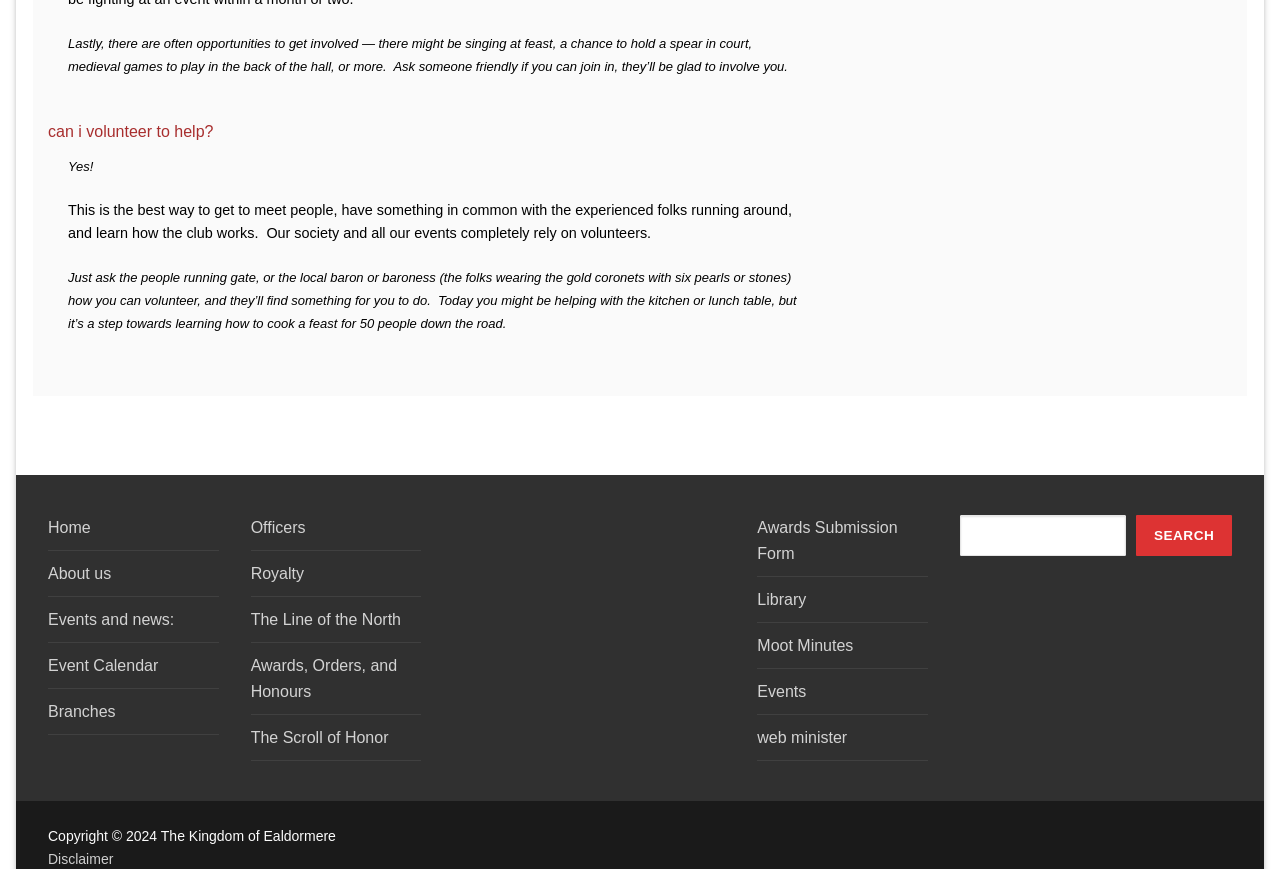Predict the bounding box of the UI element based on the description: "Library". The coordinates should be four float numbers between 0 and 1, formatted as [left, top, right, bottom].

[0.592, 0.675, 0.725, 0.717]